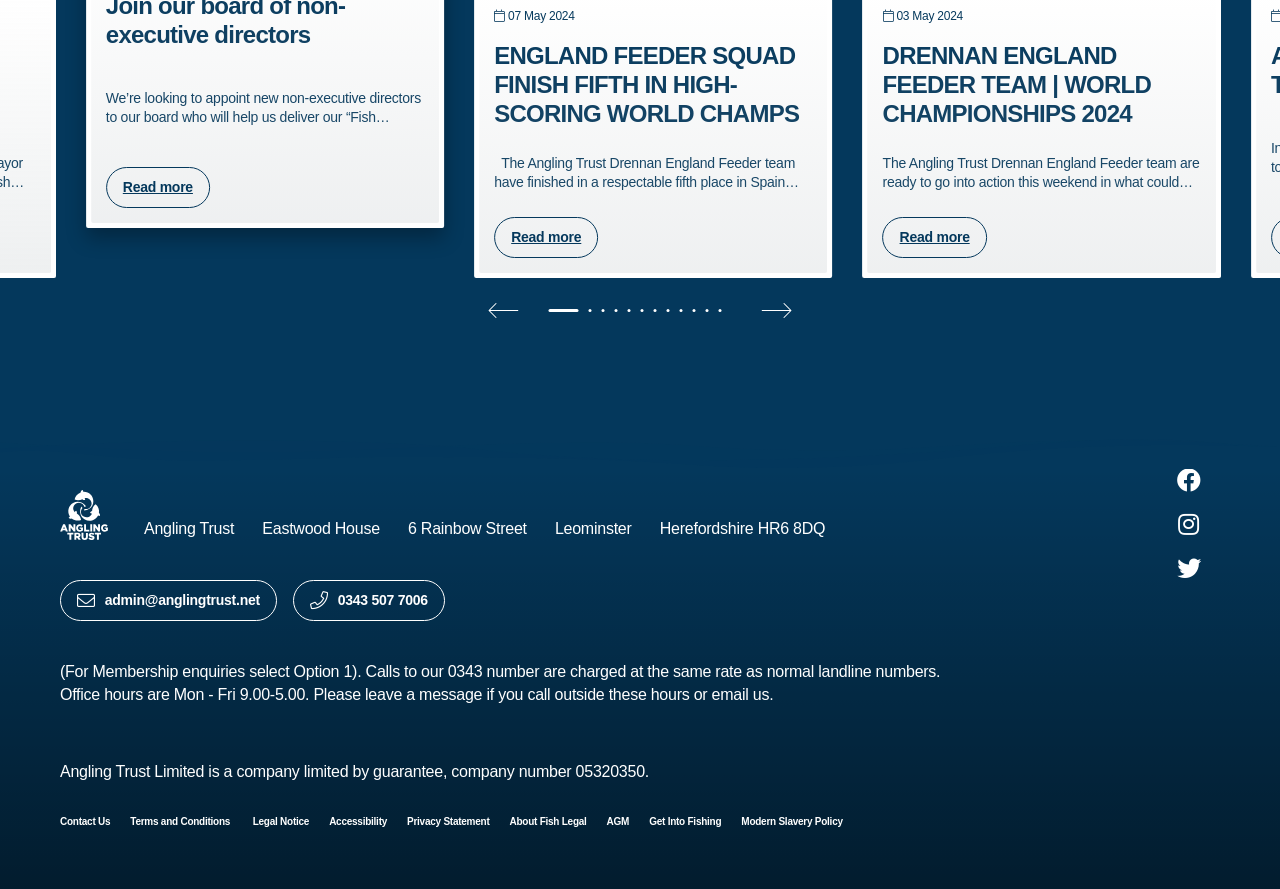Locate the bounding box coordinates of the clickable region to complete the following instruction: "View previous slide."

[0.382, 0.341, 0.405, 0.358]